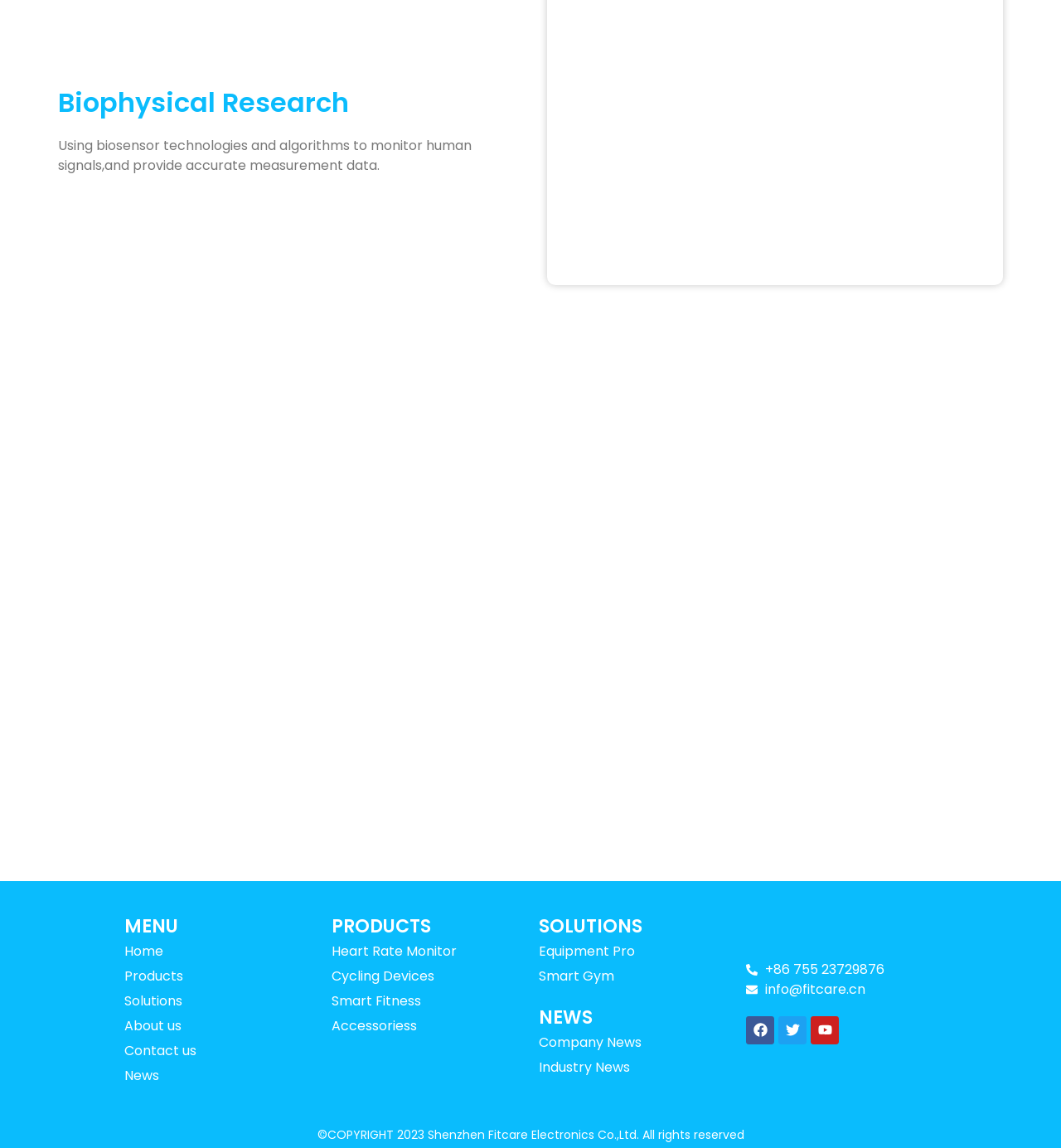Find the bounding box coordinates for the area you need to click to carry out the instruction: "Contact us". The coordinates should be four float numbers between 0 and 1, indicated as [left, top, right, bottom].

[0.117, 0.905, 0.297, 0.927]